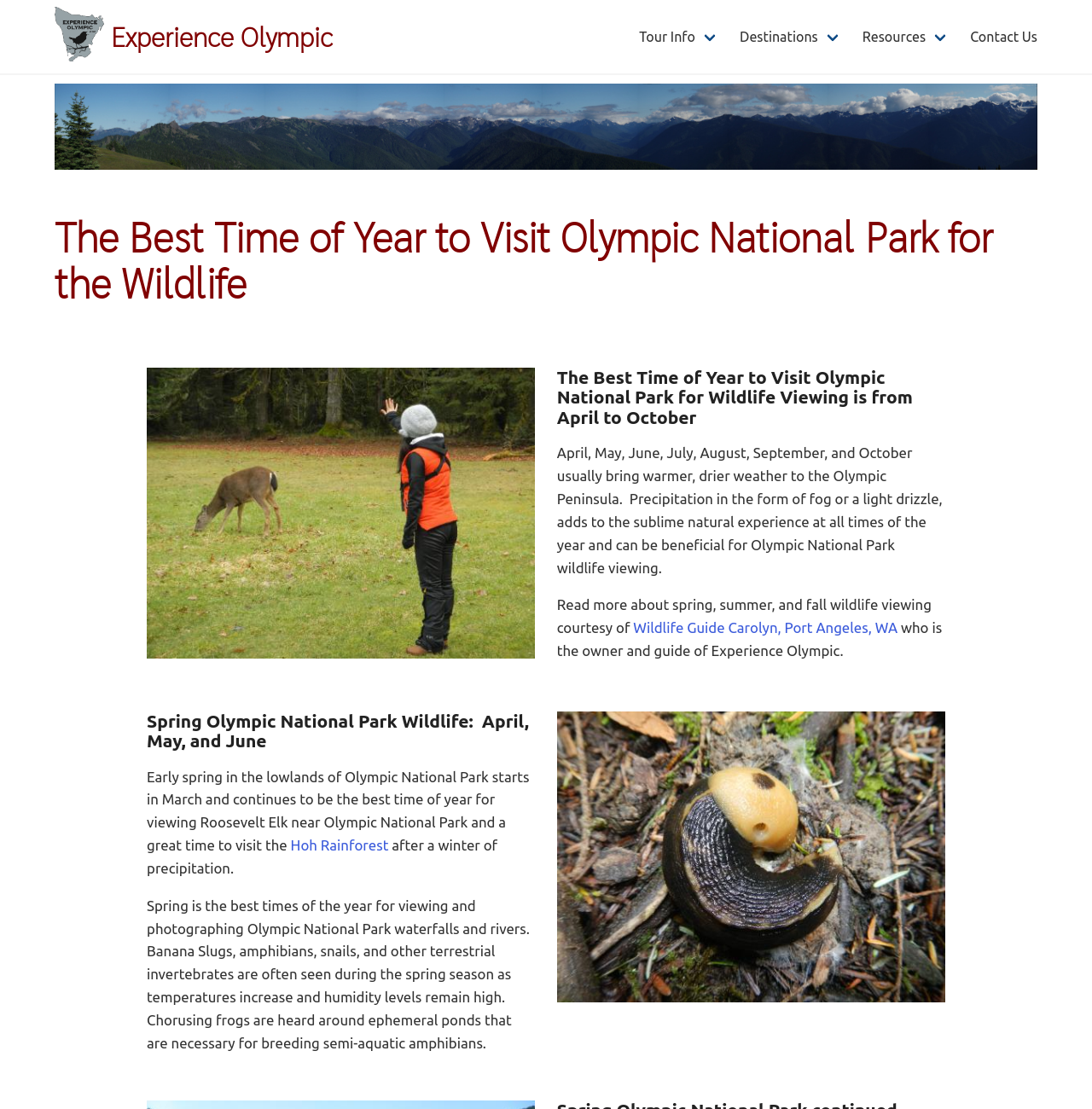Using the given description, provide the bounding box coordinates formatted as (top-left x, top-left y, bottom-right x, bottom-right y), with all values being floating point numbers between 0 and 1. Description: title="Home"

[0.05, 0.043, 0.095, 0.058]